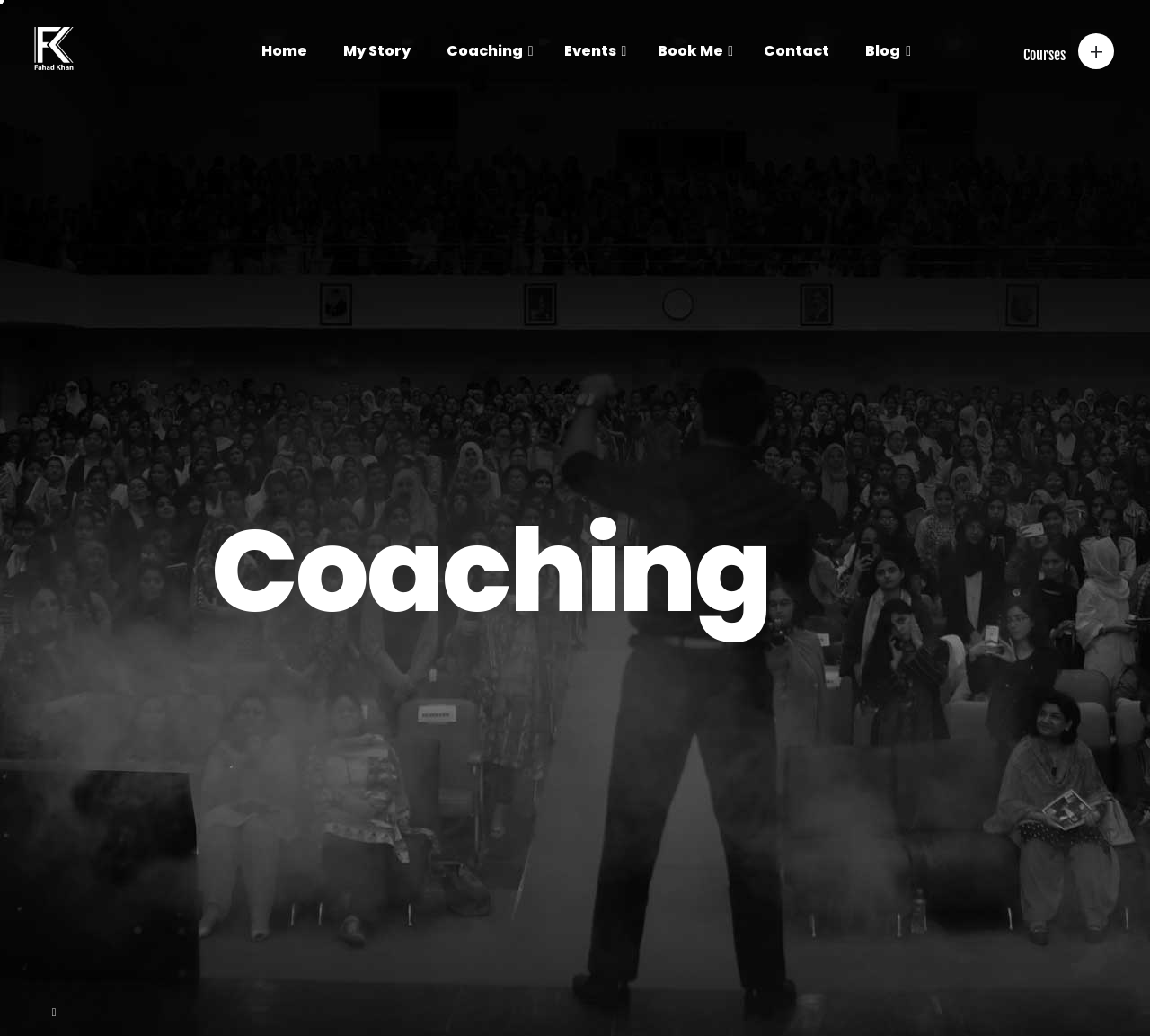Kindly determine the bounding box coordinates for the clickable area to achieve the given instruction: "Click on Fahad Khan's profile link".

[0.029, 0.037, 0.064, 0.057]